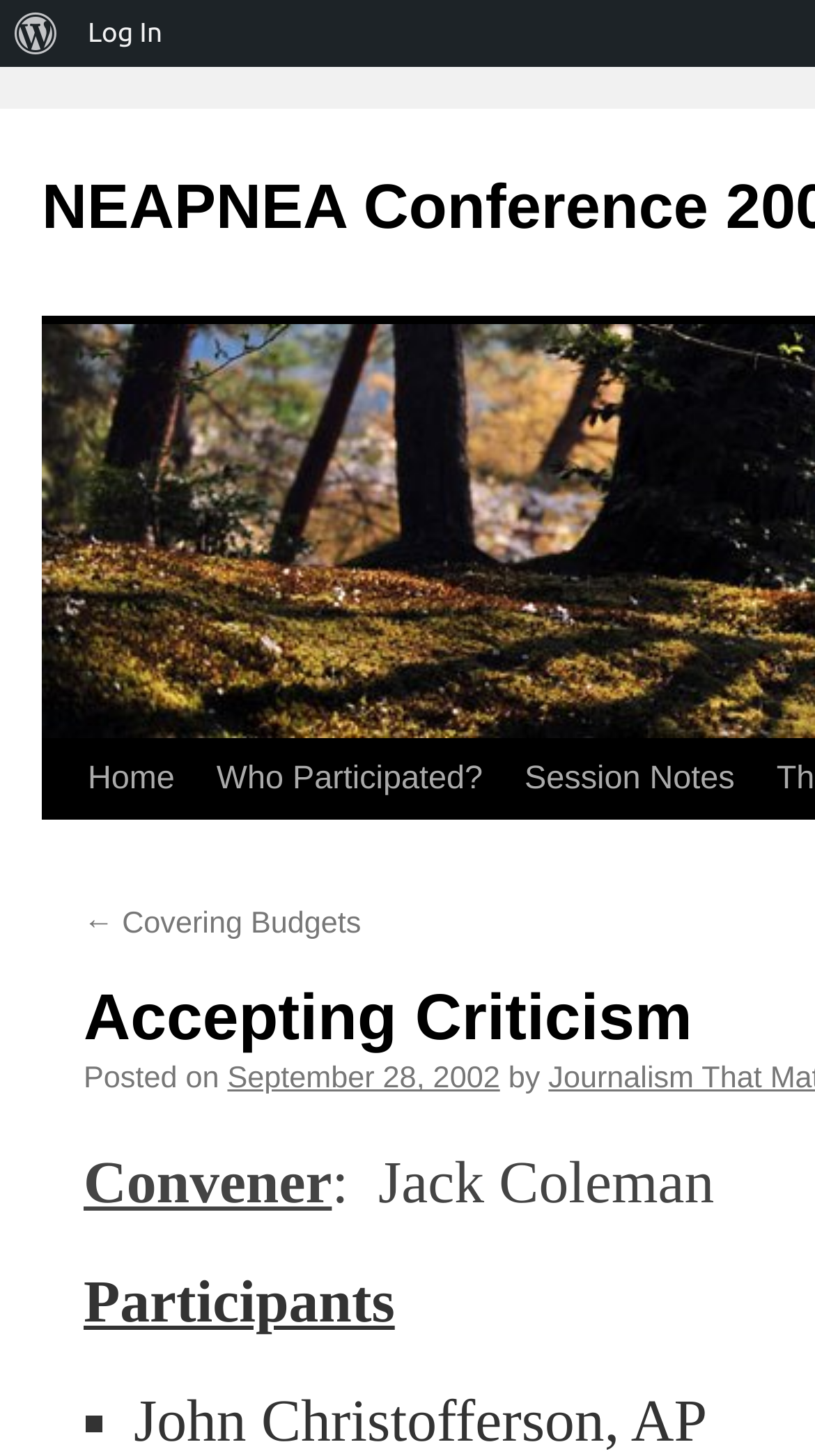Specify the bounding box coordinates of the element's region that should be clicked to achieve the following instruction: "go to previous page". The bounding box coordinates consist of four float numbers between 0 and 1, in the format [left, top, right, bottom].

[0.103, 0.623, 0.443, 0.646]